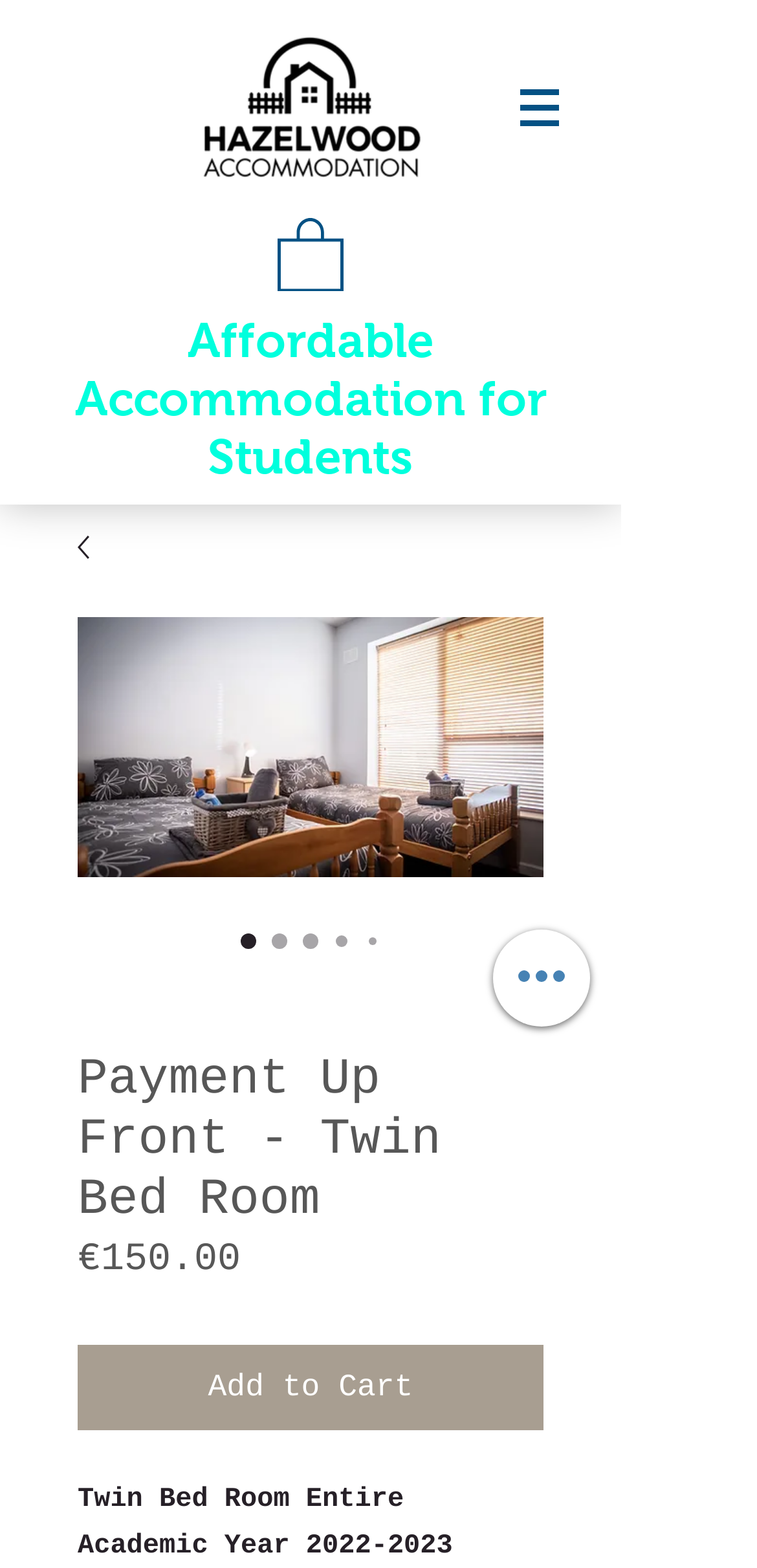Offer a thorough description of the webpage.

The webpage appears to be a product page for a Twin Bed Room accommodation, specifically for the academic year 2022-2023. At the top left corner, there is a HazelWood logo, which is an image. Next to it, there is a navigation menu labeled "Site". 

Below the logo, there is a heading that reads "Affordable Accommodation for Students". Underneath this heading, there is a link with the same text, which is followed by a series of radio buttons labeled "Payment Up Front - Twin Bed Room" with different payment options. 

To the left of the radio buttons, there is an image with the text "Payment Up Front - Twin Bed Room" on it. Below the radio buttons, there is a heading with the same text, followed by a static text displaying the price "€150.00" and a label "Price". 

Further down, there is a button labeled "Add to Cart" and a static text describing the product as "Twin Bed Room Entire Academic Year 2022-2023". On the right side of the page, there are two buttons, one labeled "Quick actions" and another with a menu icon.